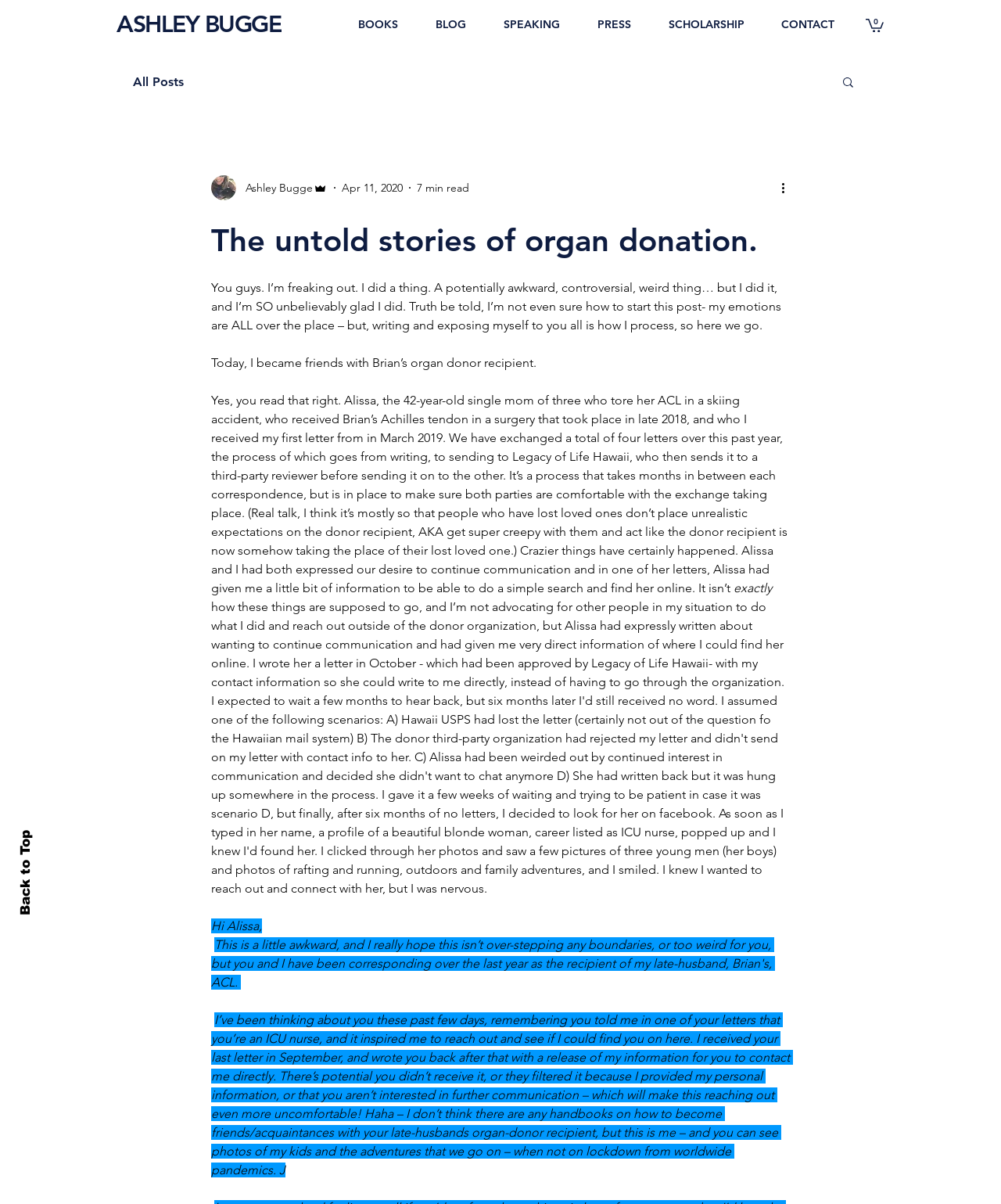Find the bounding box coordinates of the clickable region needed to perform the following instruction: "Read more about organ donation". The coordinates should be provided as four float numbers between 0 and 1, i.e., [left, top, right, bottom].

[0.211, 0.184, 0.789, 0.215]